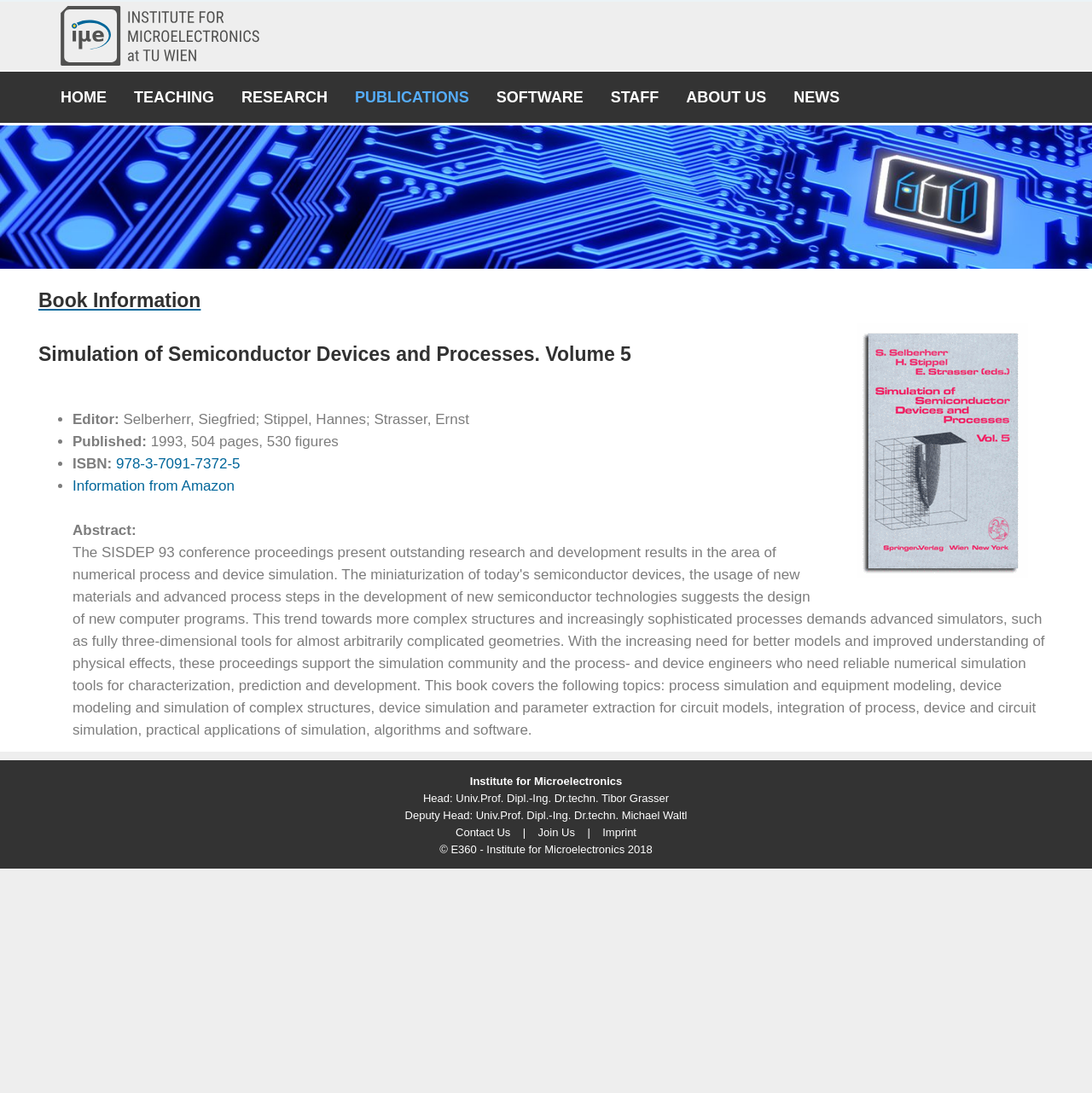Identify the bounding box for the UI element that is described as follows: "978-3-7091-7372-5".

[0.103, 0.417, 0.22, 0.432]